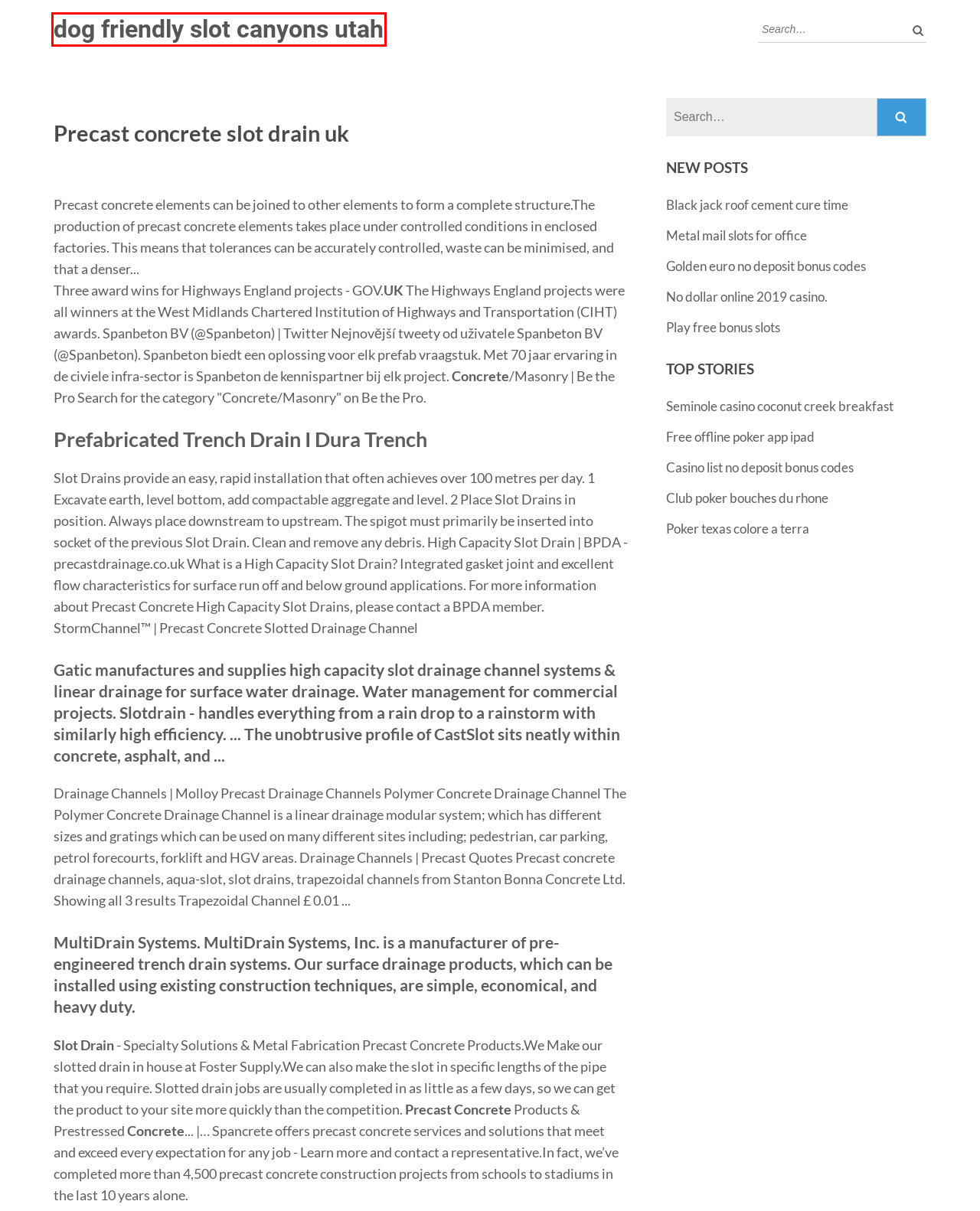You are presented with a screenshot of a webpage that includes a red bounding box around an element. Determine which webpage description best matches the page that results from clicking the element within the red bounding box. Here are the candidates:
A. Poker texas colore a terra hgdga
B. Aaron stone casino rooms rochester bqcmu
C. Casino list no deposit bonus codes fzqdc
D. dog friendly slot canyons utah - jackpot-slotapw.web.app
E. 888 poker real money app ahelu
F. Club poker bouches du rhone eognh
G. Seminole casino coconut creek breakfast xmpoe
H. Mr green no deposit bonus codes 2019 oirlz

D